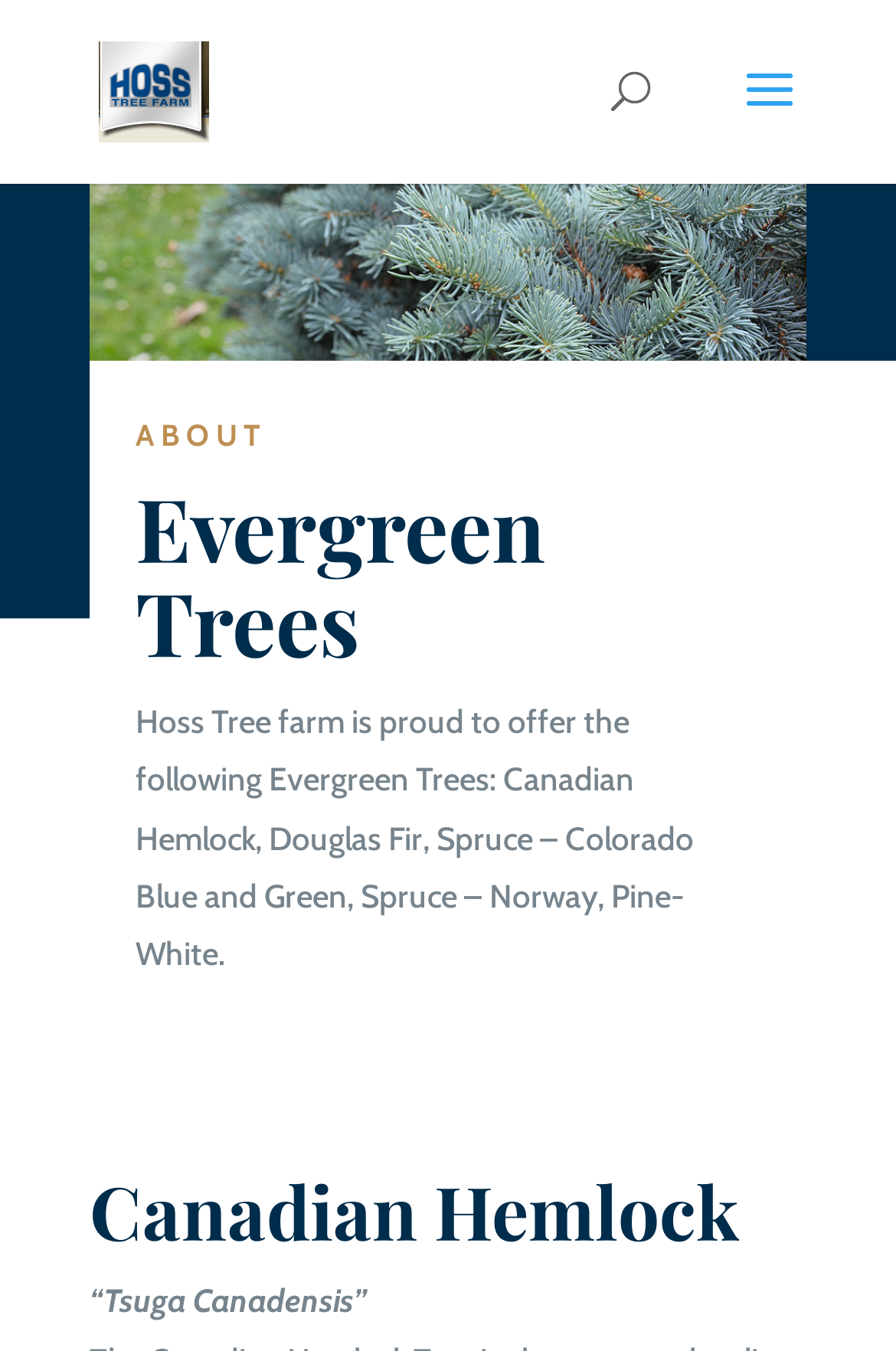Convey a detailed summary of the webpage, mentioning all key elements.

The webpage is about Evergreen Trees, specifically showcasing the offerings of Hoss Tree Farm. At the top-left corner, there is a link to Hoss Tree Farm accompanied by an image with the same name. 

In the middle of the page, there is a search bar spanning almost the entire width. Below the search bar, there are two headings, "ABOUT" and "Evergreen Trees", which are positioned side by side. 

Under these headings, there is a paragraph of text describing the types of Evergreen Trees offered by Hoss Tree Farm, including Canadian Hemlock, Douglas Fir, and various types of Spruce and Pine. This text is positioned towards the left side of the page.

Further down, there is a heading "Canadian Hemlock" located near the bottom of the page, followed by a line of text providing the scientific name "Tsuga Canadensis".